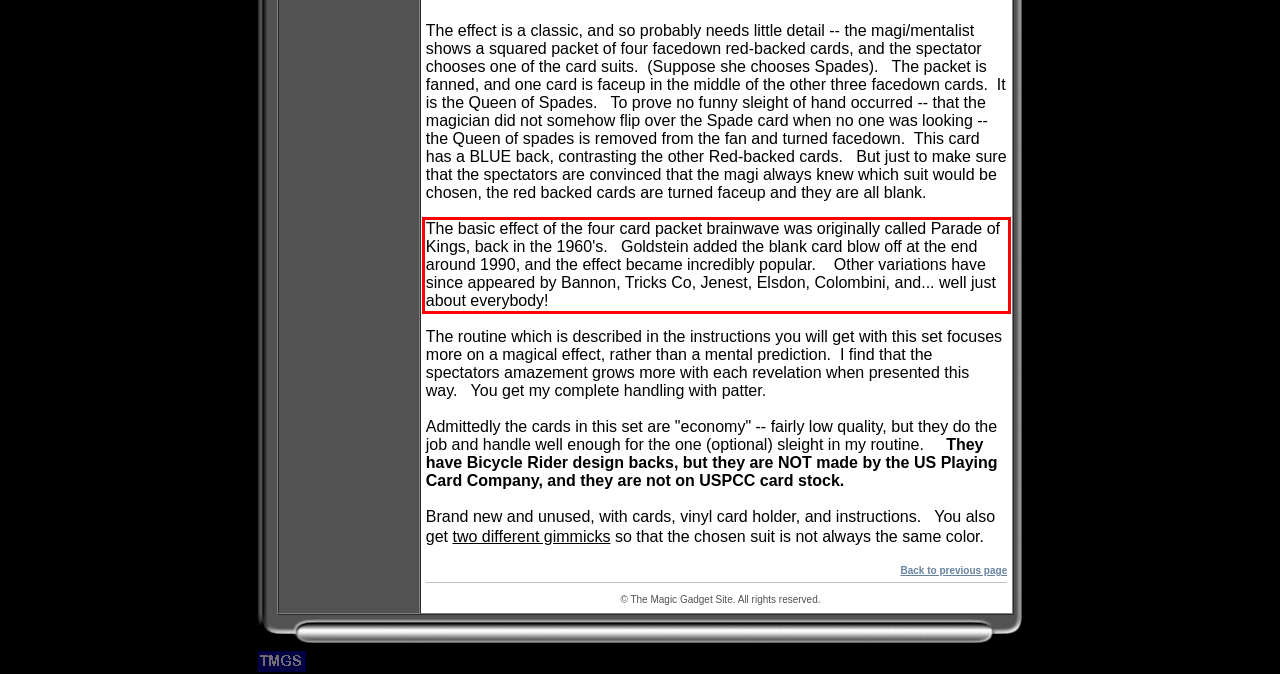Using OCR, extract the text content found within the red bounding box in the given webpage screenshot.

The basic effect of the four card packet brainwave was originally called Parade of Kings, back in the 1960's. Goldstein added the blank card blow off at the end around 1990, and the effect became incredibly popular. Other variations have since appeared by Bannon, Tricks Co, Jenest, Elsdon, Colombini, and... well just about everybody!